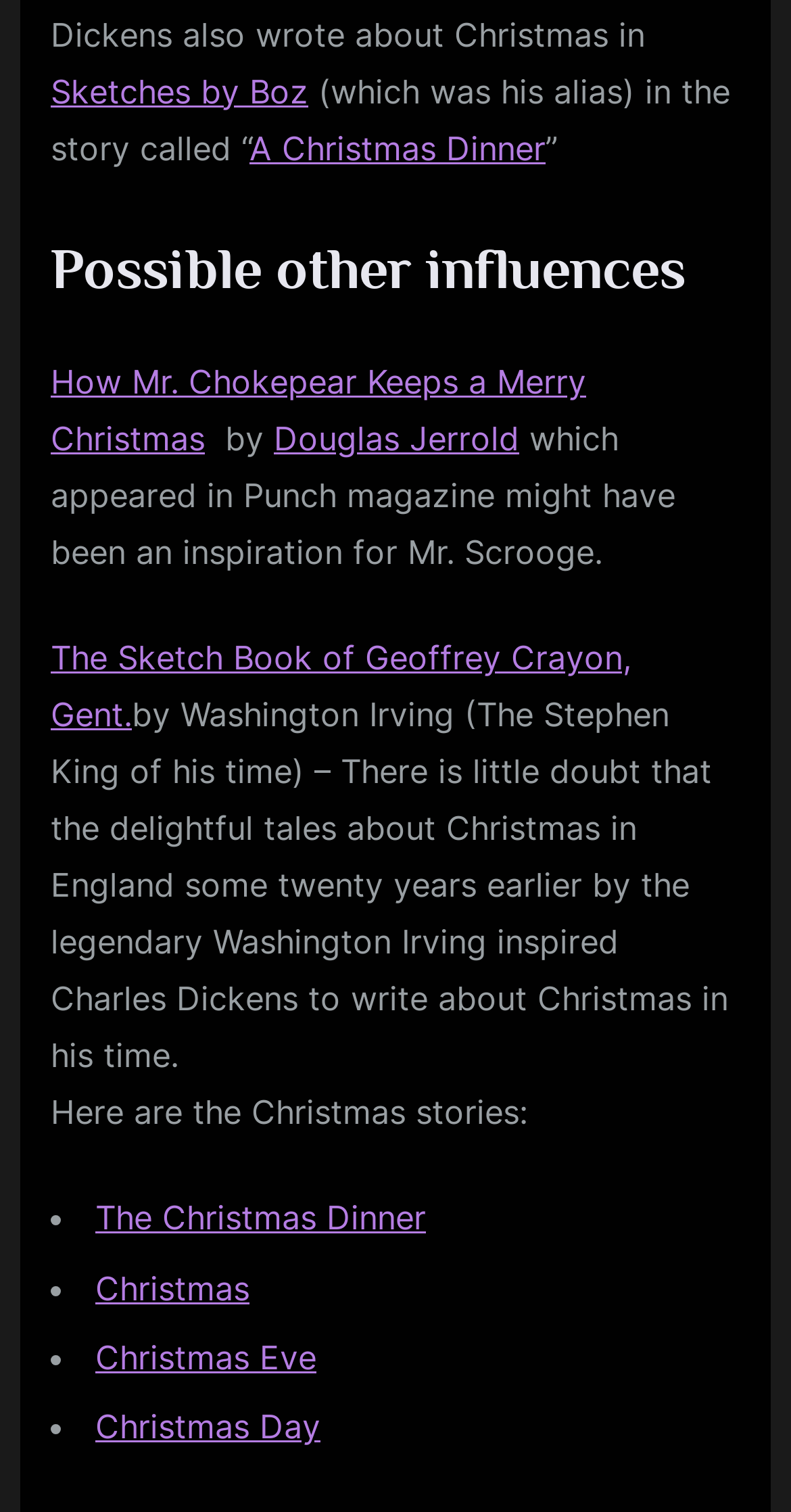Identify the bounding box coordinates for the element you need to click to achieve the following task: "View A Christmas Dinner". Provide the bounding box coordinates as four float numbers between 0 and 1, in the form [left, top, right, bottom].

[0.315, 0.084, 0.69, 0.111]